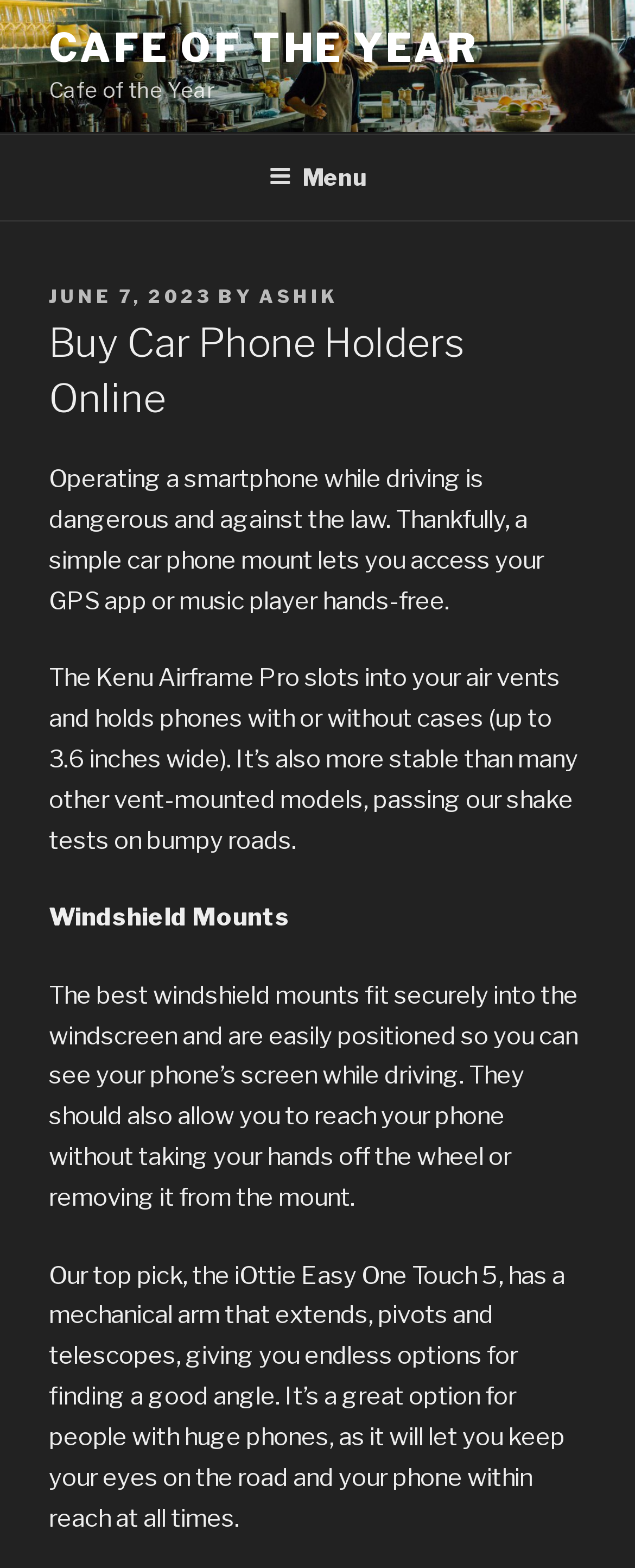Please identify the primary heading of the webpage and give its text content.

Buy Car Phone Holders Online